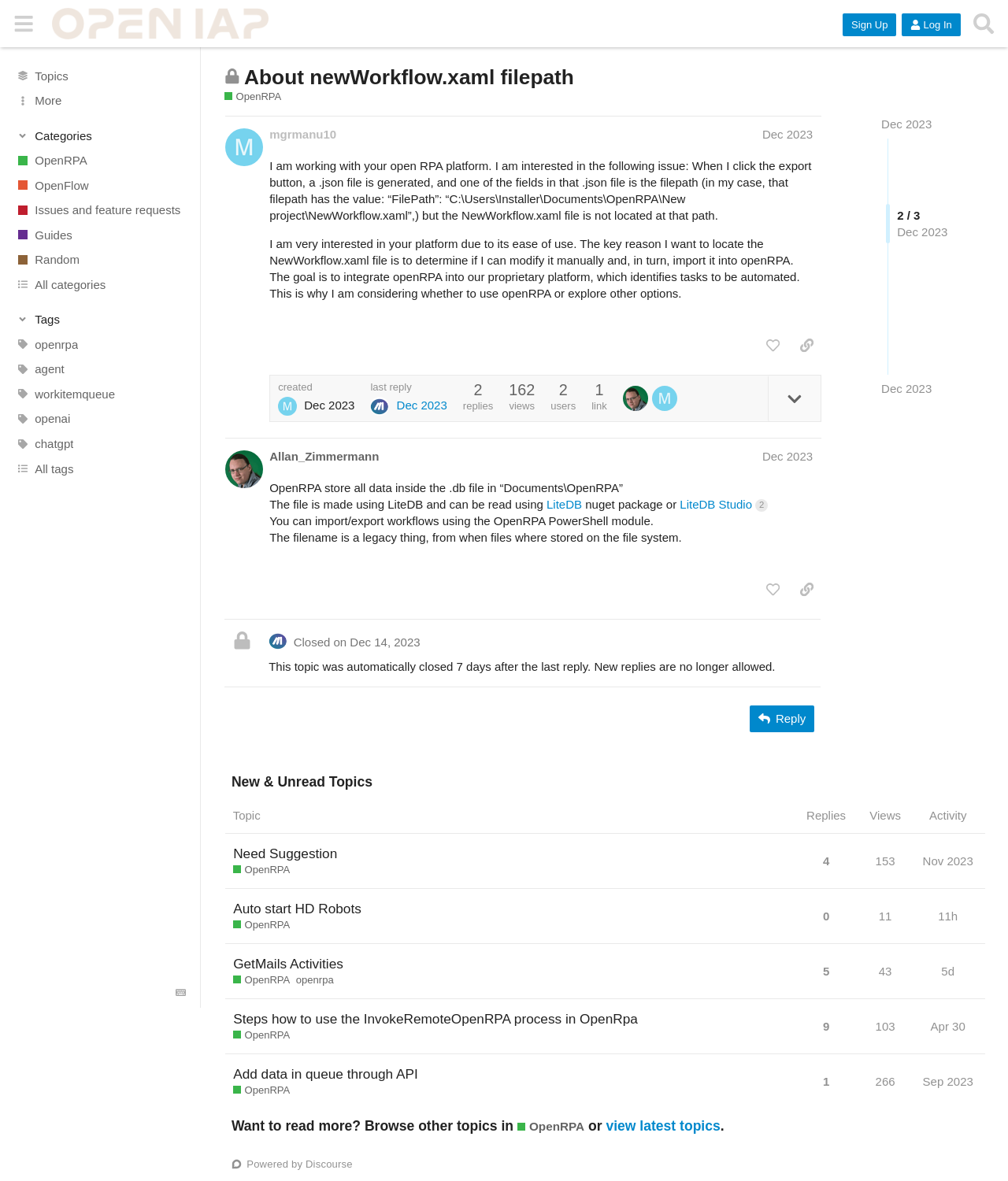Utilize the details in the image to thoroughly answer the following question: What is the file type generated when the export button is clicked?

The question asks about the file type generated when the export button is clicked. By reading the post content, we can find that when the export button is clicked, a .json file is generated.